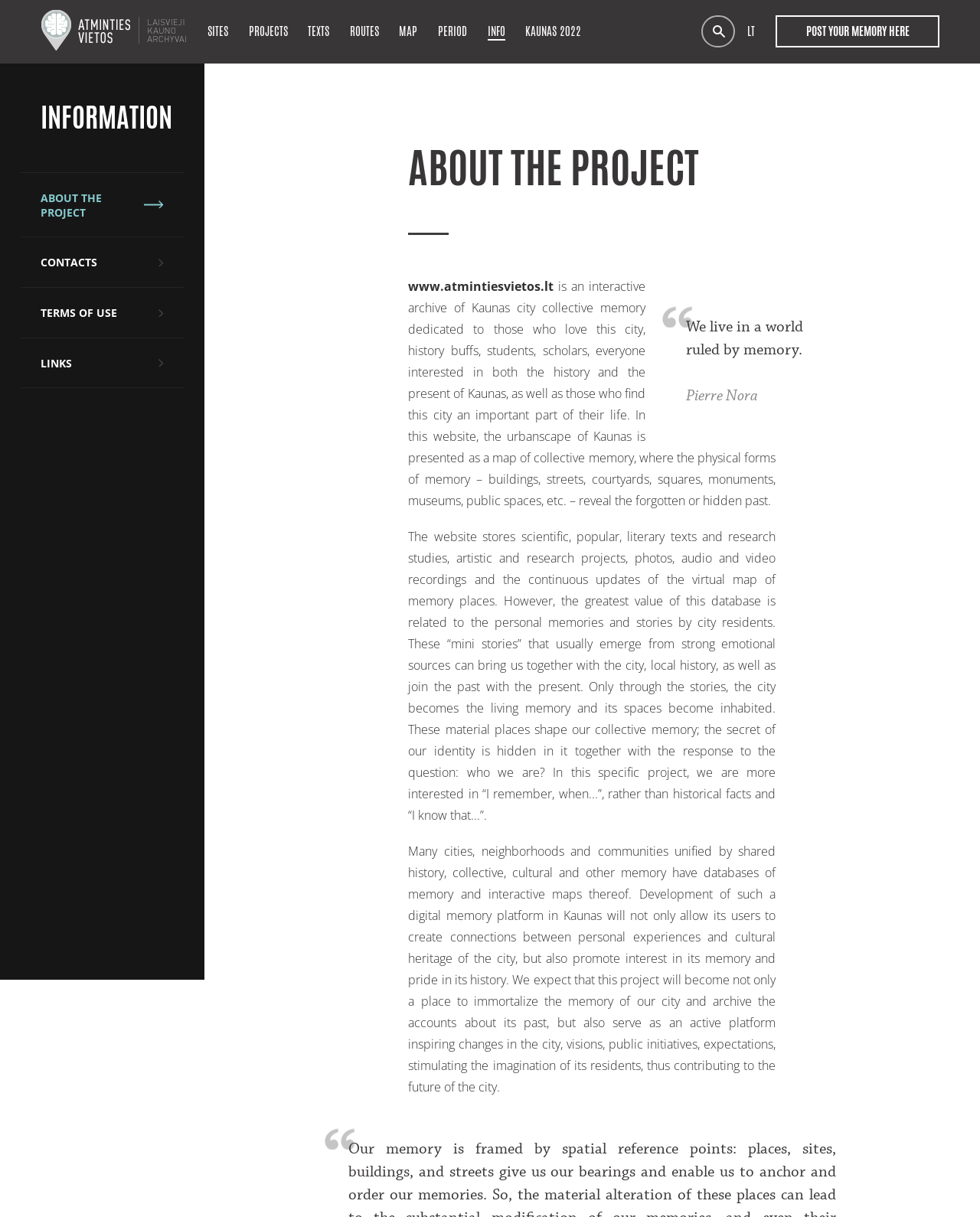Identify the bounding box coordinates of the part that should be clicked to carry out this instruction: "Learn about 'AC and Heating Systems'".

None